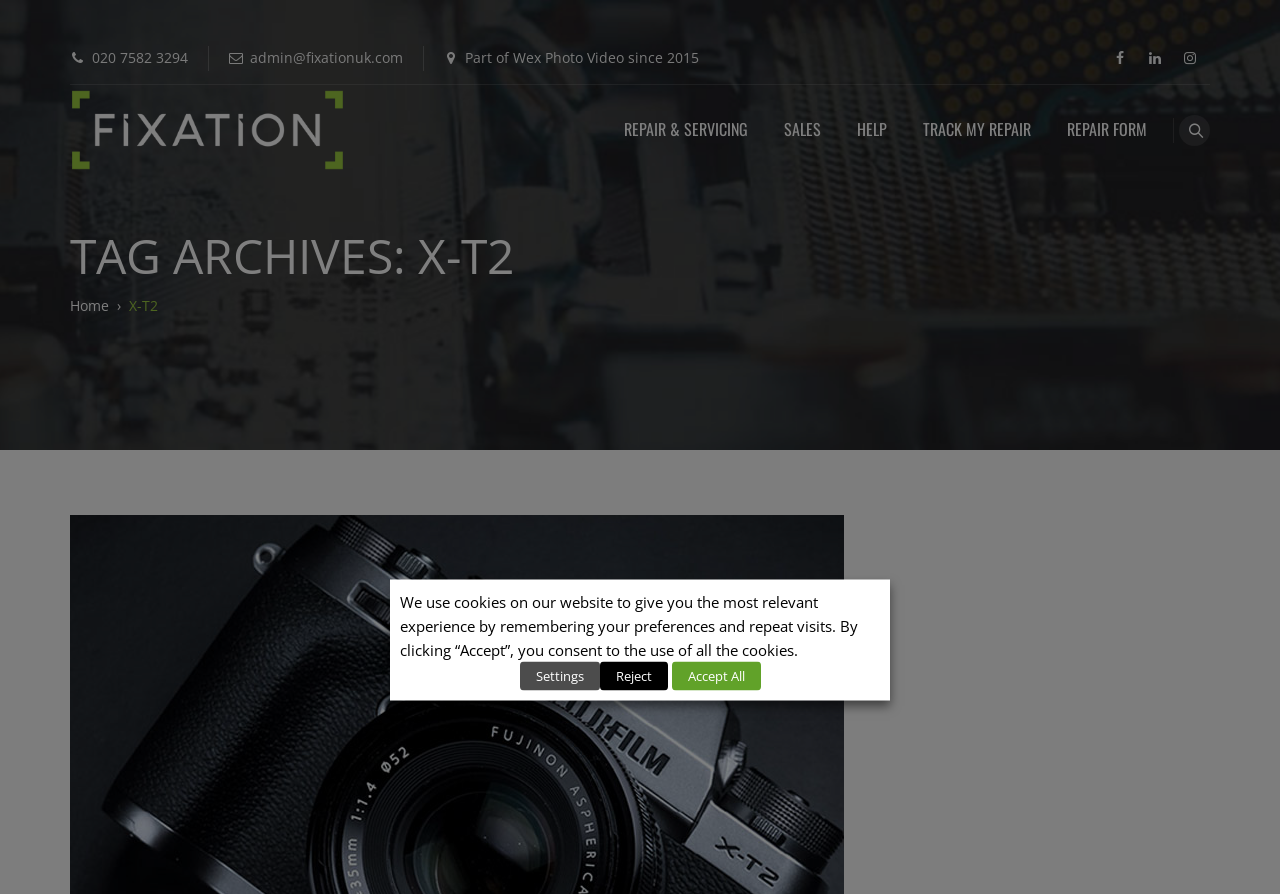Find the UI element described as: "HomeFixation" and predict its bounding box coordinates. Ensure the coordinates are four float numbers between 0 and 1, [left, top, right, bottom].

[0.055, 0.331, 0.085, 0.352]